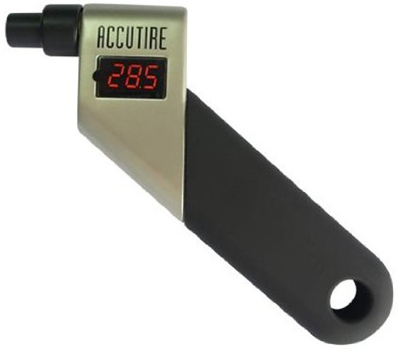Produce a meticulous caption for the image.

This image showcases the Accutire MS-4021B Digital Tire Pressure Gauge, a sleek and efficient tool designed for precise tire pressure monitoring. The gauge features an ergonomic handle with a rubberized grip for comfortable use, and a clear digital display that shows the pressure reading—in this case, 28.5 PSI—allowing for quick and accurate measurements. The nozzle is engineered to seal securely onto the valve stem, enabling effortless operation. Ideal for both everyday motorists and those requiring frequent tire assessments, this tire gauge combines functionality with a modern design, making it a top choice among tire repair tools.